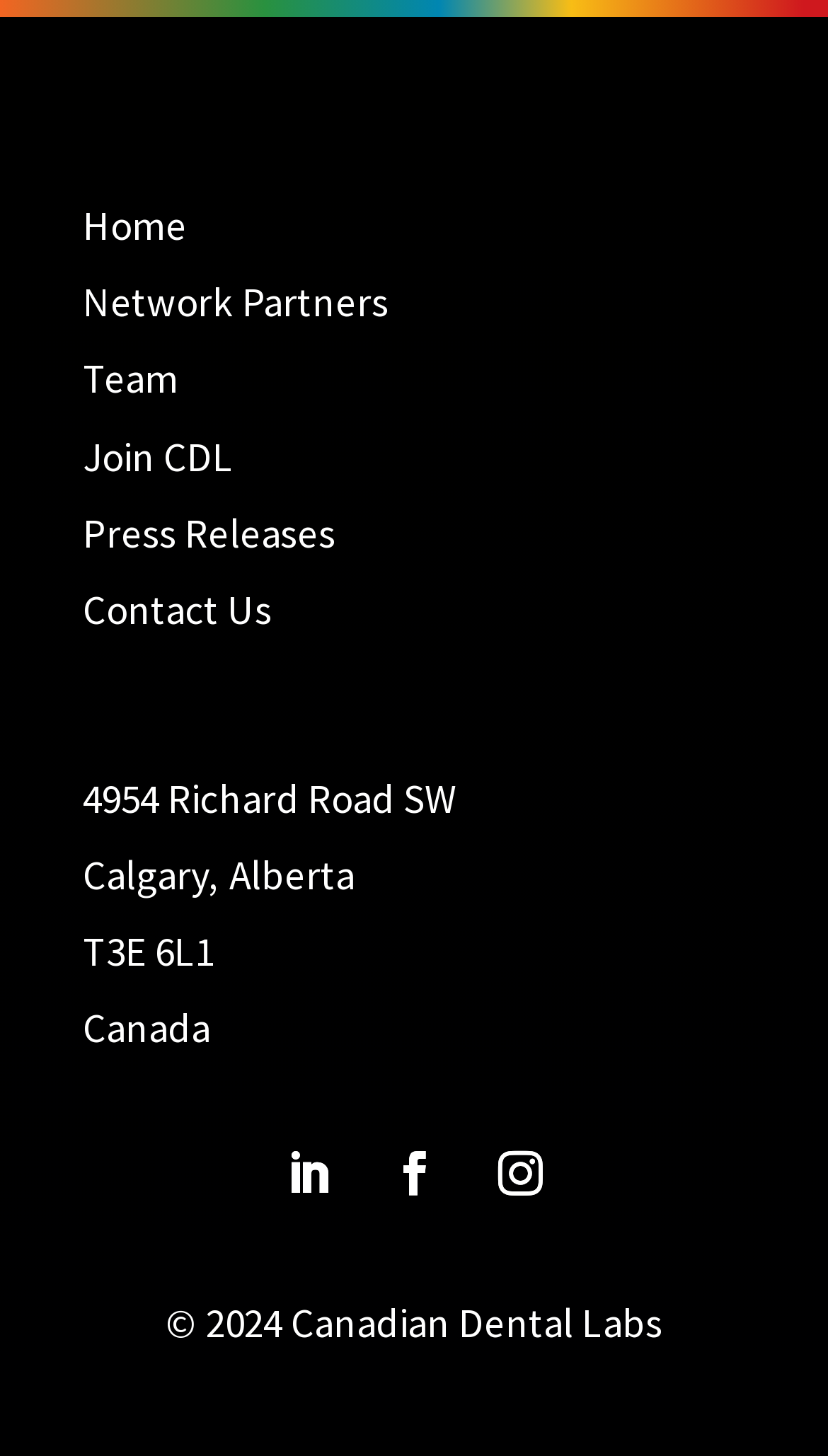Identify the bounding box coordinates of the part that should be clicked to carry out this instruction: "click instagram button".

[0.446, 0.776, 0.554, 0.837]